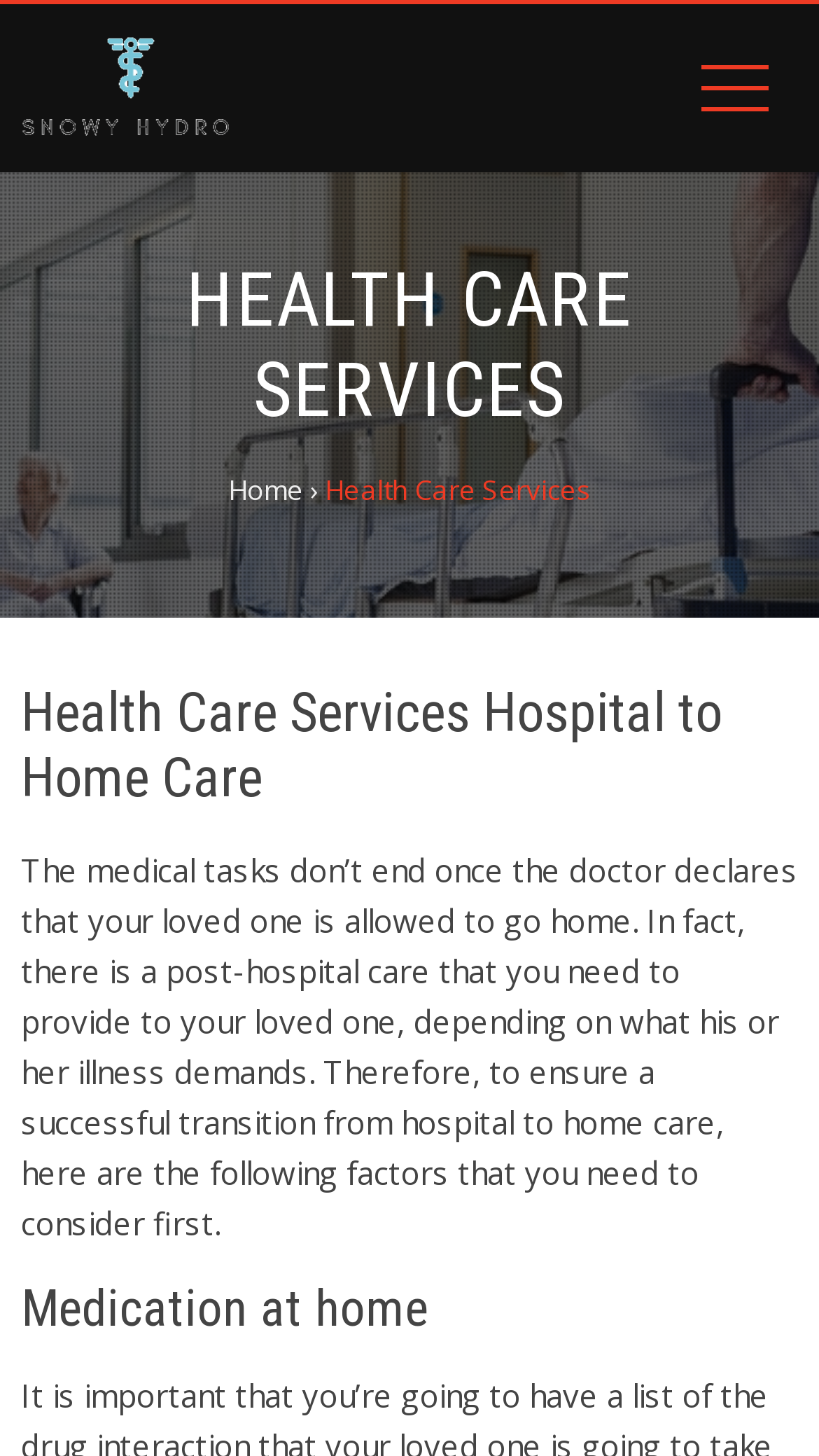What is the first factor to consider for a successful transition from hospital to home care?
From the image, provide a succinct answer in one word or a short phrase.

Not specified